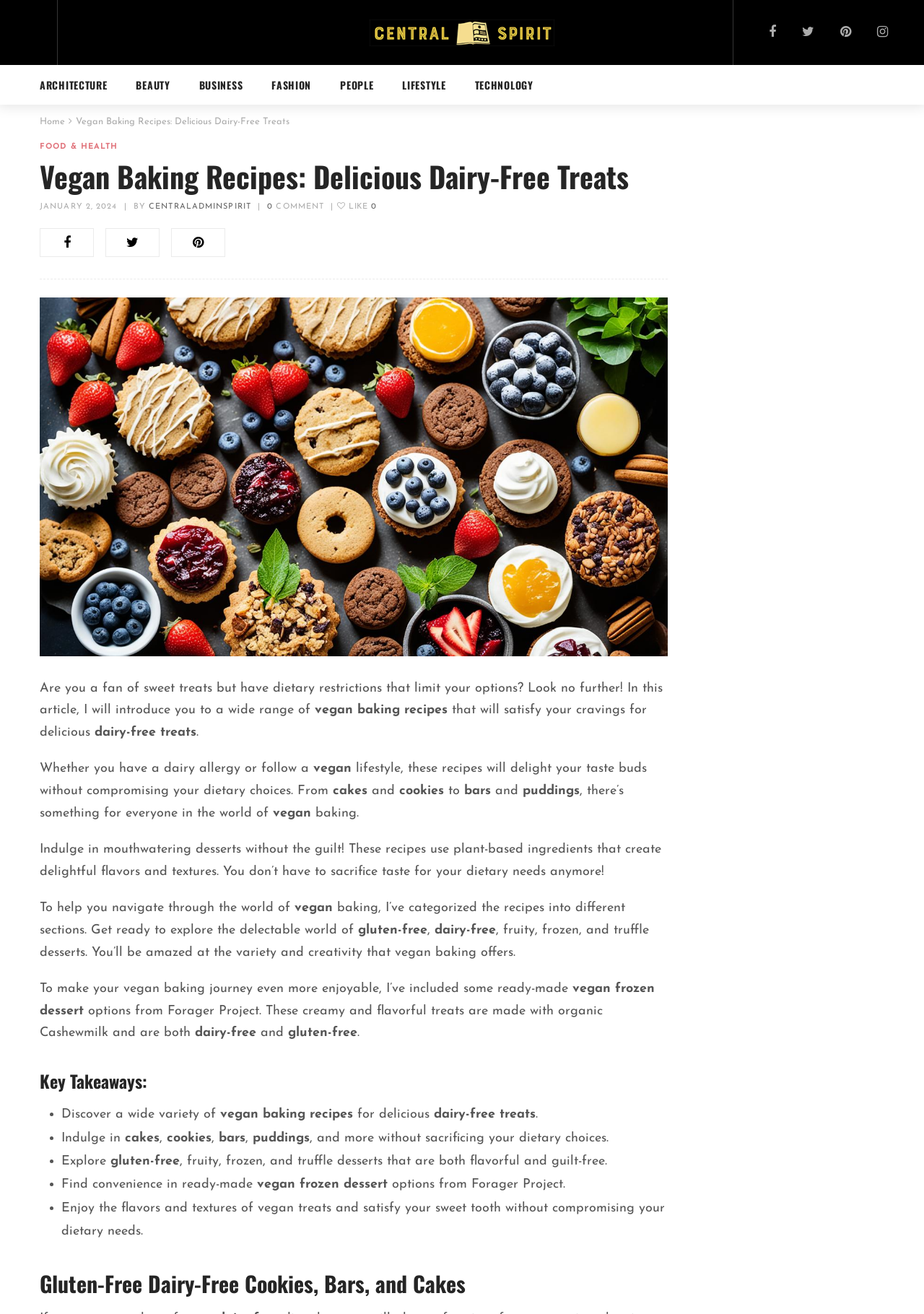Show the bounding box coordinates of the element that should be clicked to complete the task: "Explore the 'ARCHITECTURE' category".

[0.043, 0.052, 0.116, 0.077]